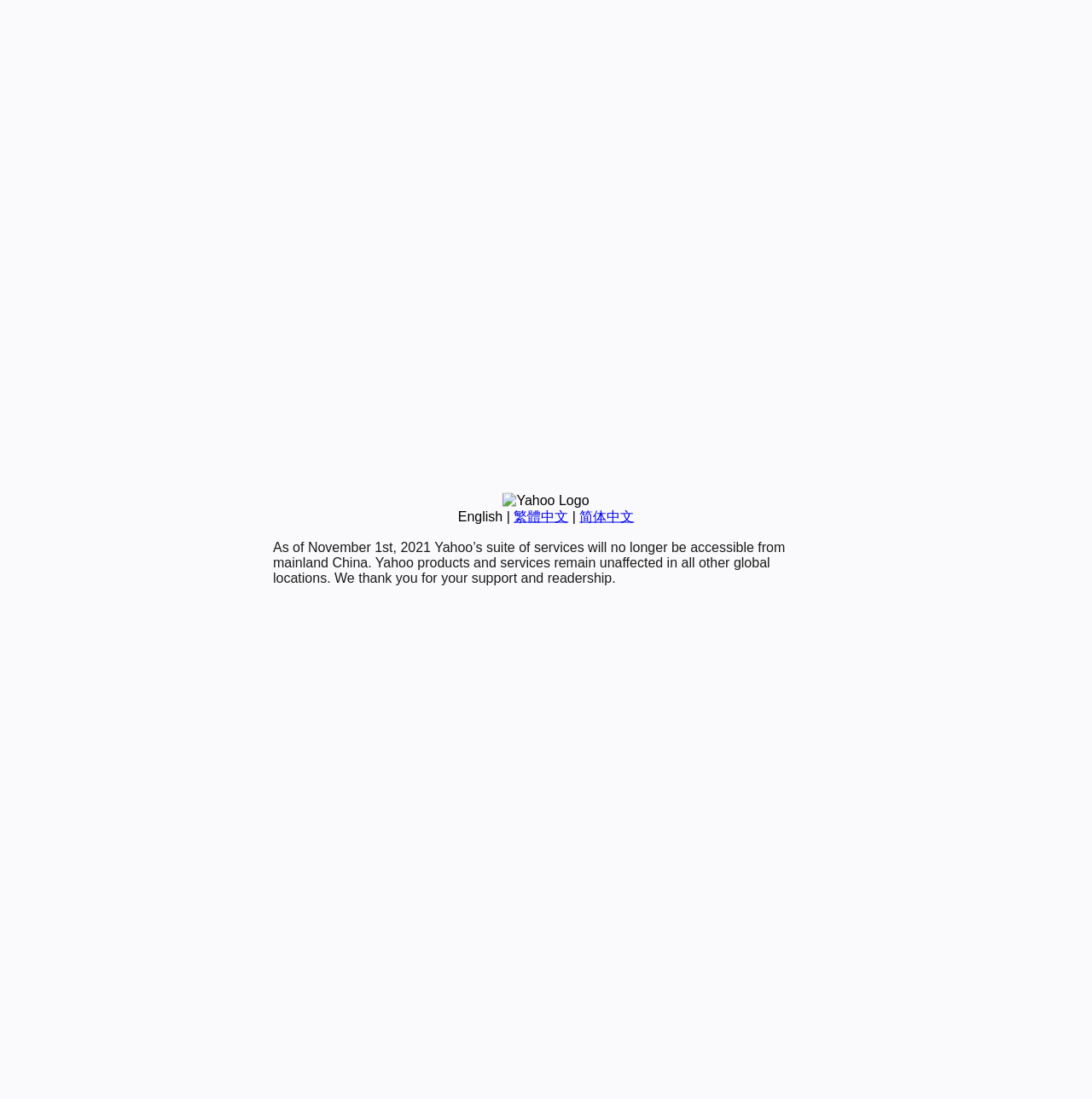Locate the UI element described by 繁體中文 in the provided webpage screenshot. Return the bounding box coordinates in the format (top-left x, top-left y, bottom-right x, bottom-right y), ensuring all values are between 0 and 1.

[0.47, 0.463, 0.52, 0.476]